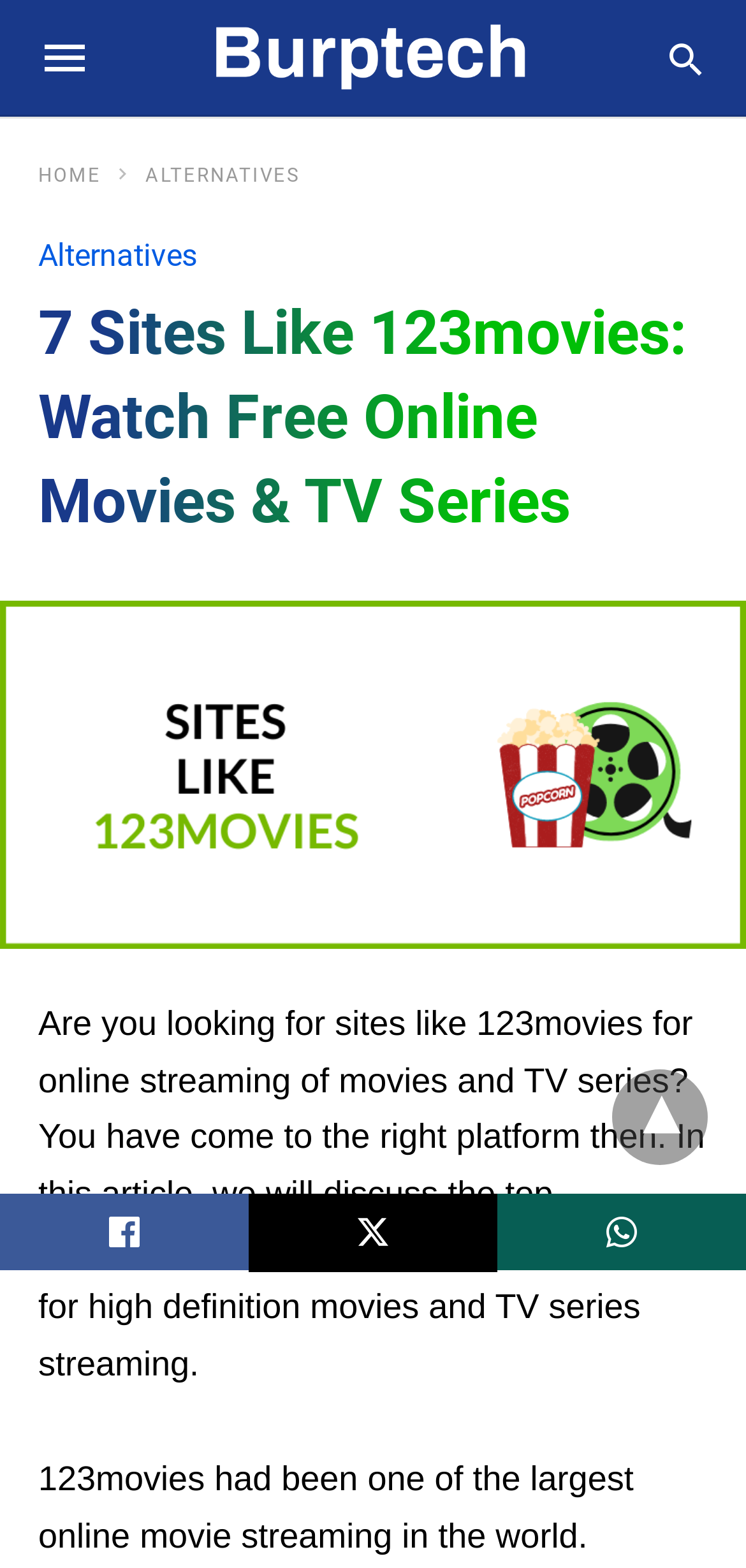Determine the bounding box coordinates for the clickable element required to fulfill the instruction: "Click the logo". Provide the coordinates as four float numbers between 0 and 1, i.e., [left, top, right, bottom].

[0.285, 0.015, 0.708, 0.059]